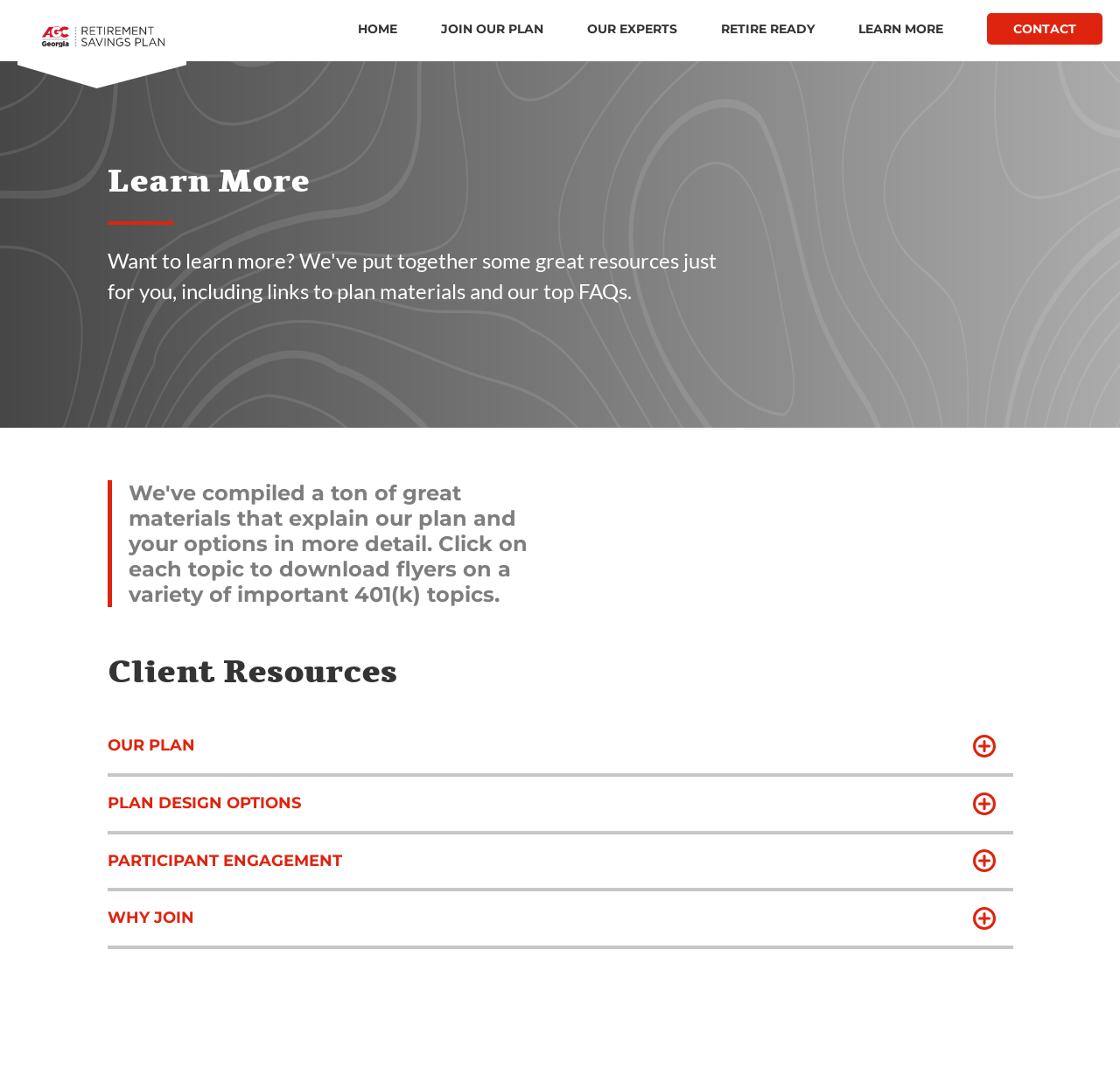Determine the bounding box coordinates for the region that must be clicked to execute the following instruction: "Explore PLAN DESIGN OPTIONS".

[0.096, 0.713, 0.904, 0.766]